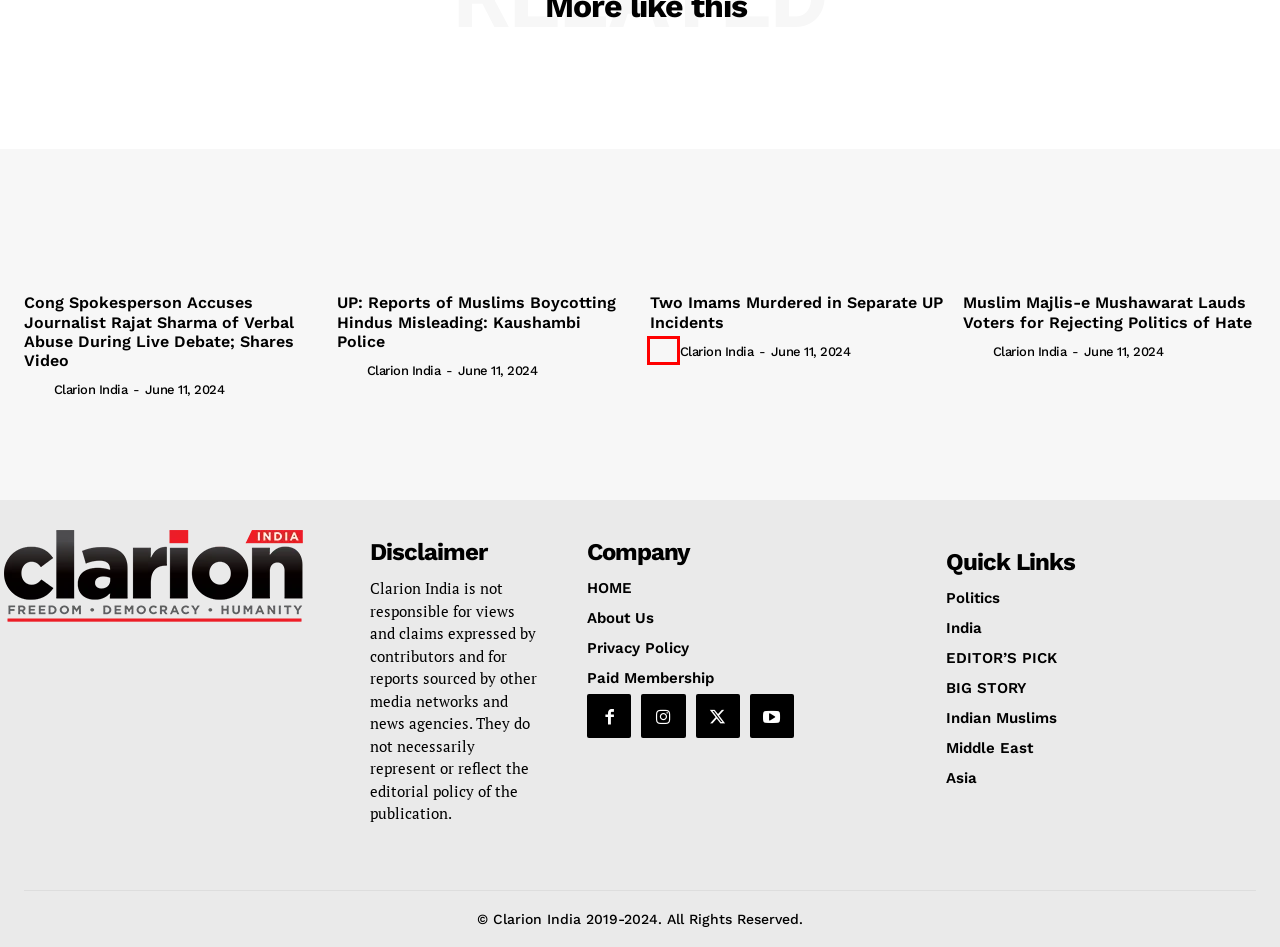You have been given a screenshot of a webpage with a red bounding box around a UI element. Select the most appropriate webpage description for the new webpage that appears after clicking the element within the red bounding box. The choices are:
A. Middle East Archives - Clarion India
B. Opinion Archives - Clarion India
C. Homepage - Clarion India
D. Clarion India, Author at Clarion India
E. World Archives - Clarion India
F. Privacy Policy - Clarion India
G. About Us - Clarion India
H. EDITOR'S PICK Archives - Clarion India

D